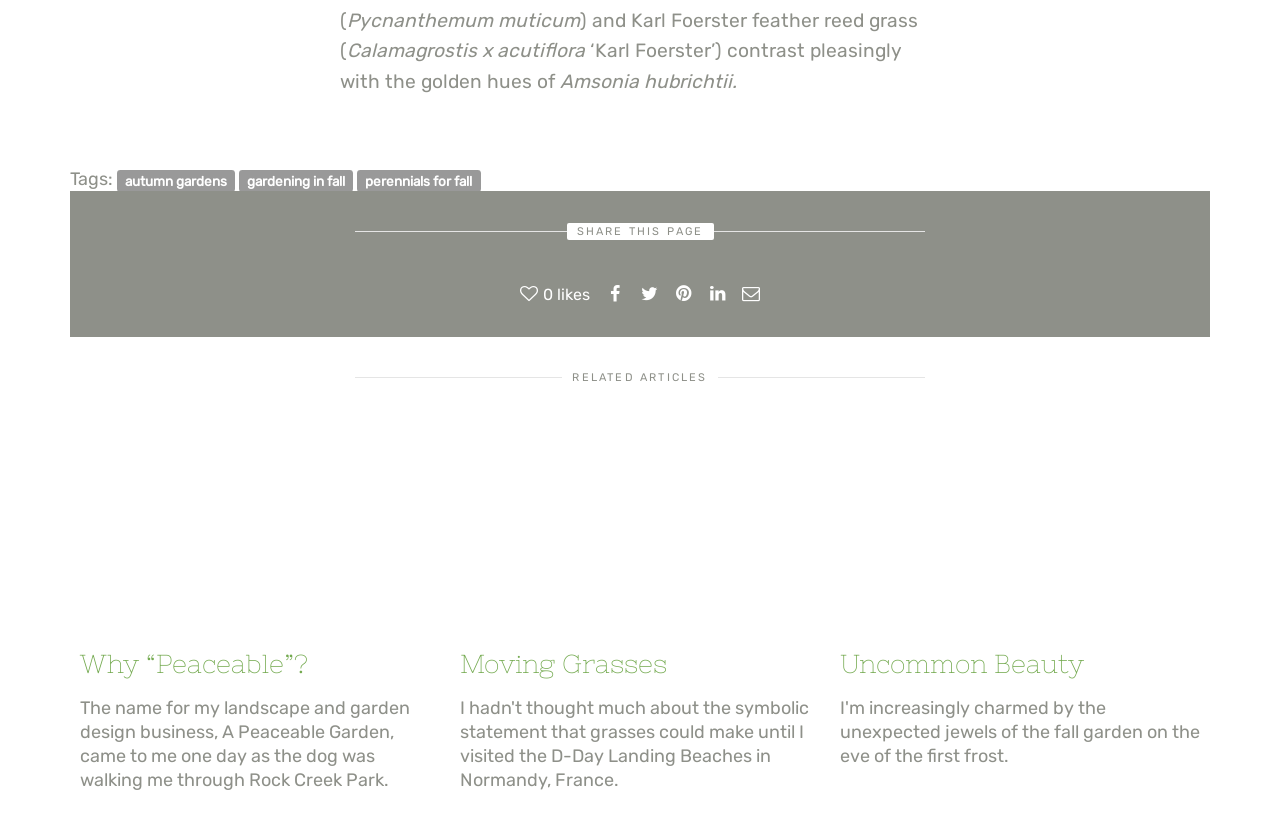Respond to the question below with a single word or phrase: How many related articles are shown?

3